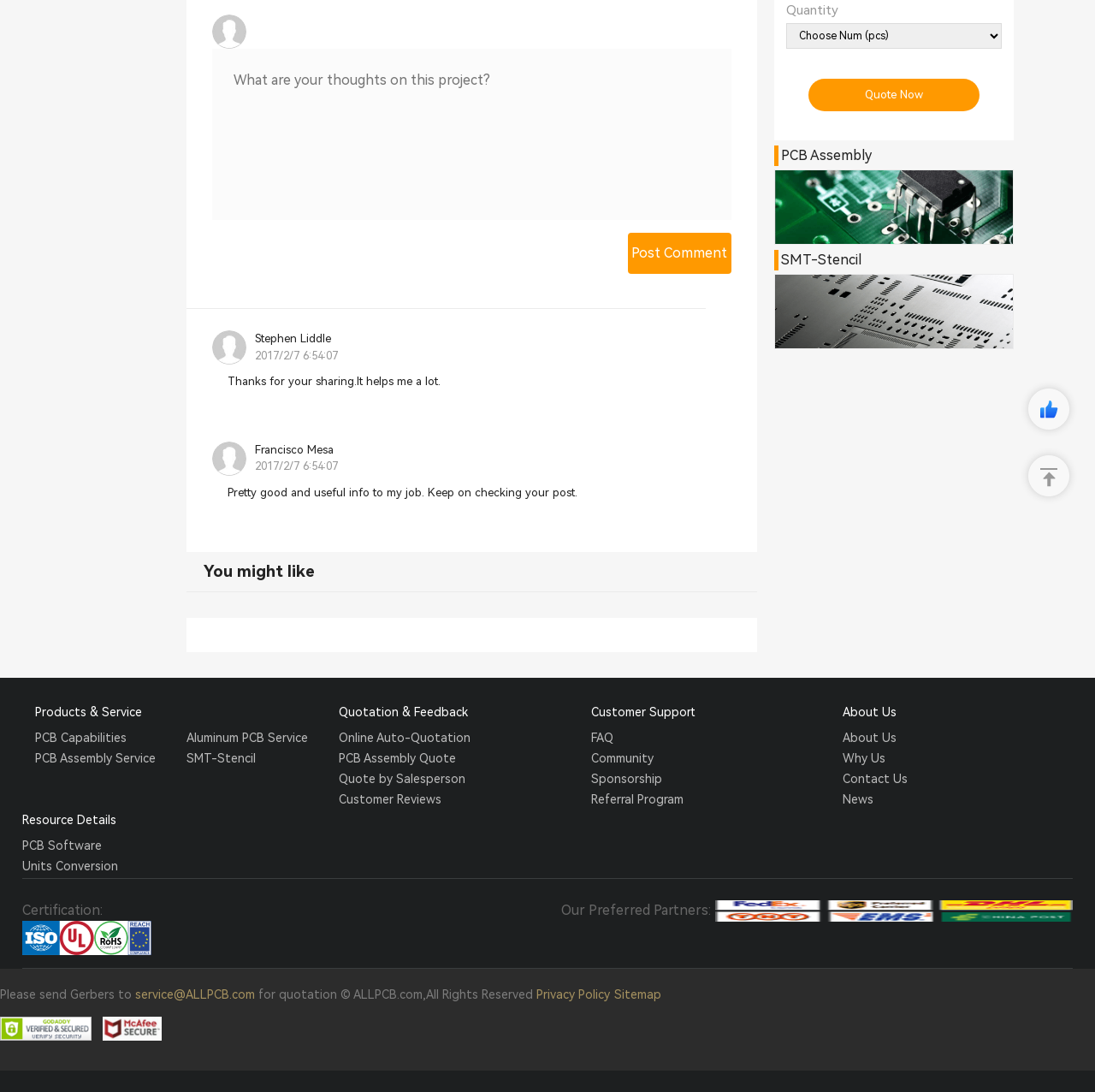Given the description "Sitemap", determine the bounding box of the corresponding UI element.

[0.561, 0.905, 0.604, 0.917]